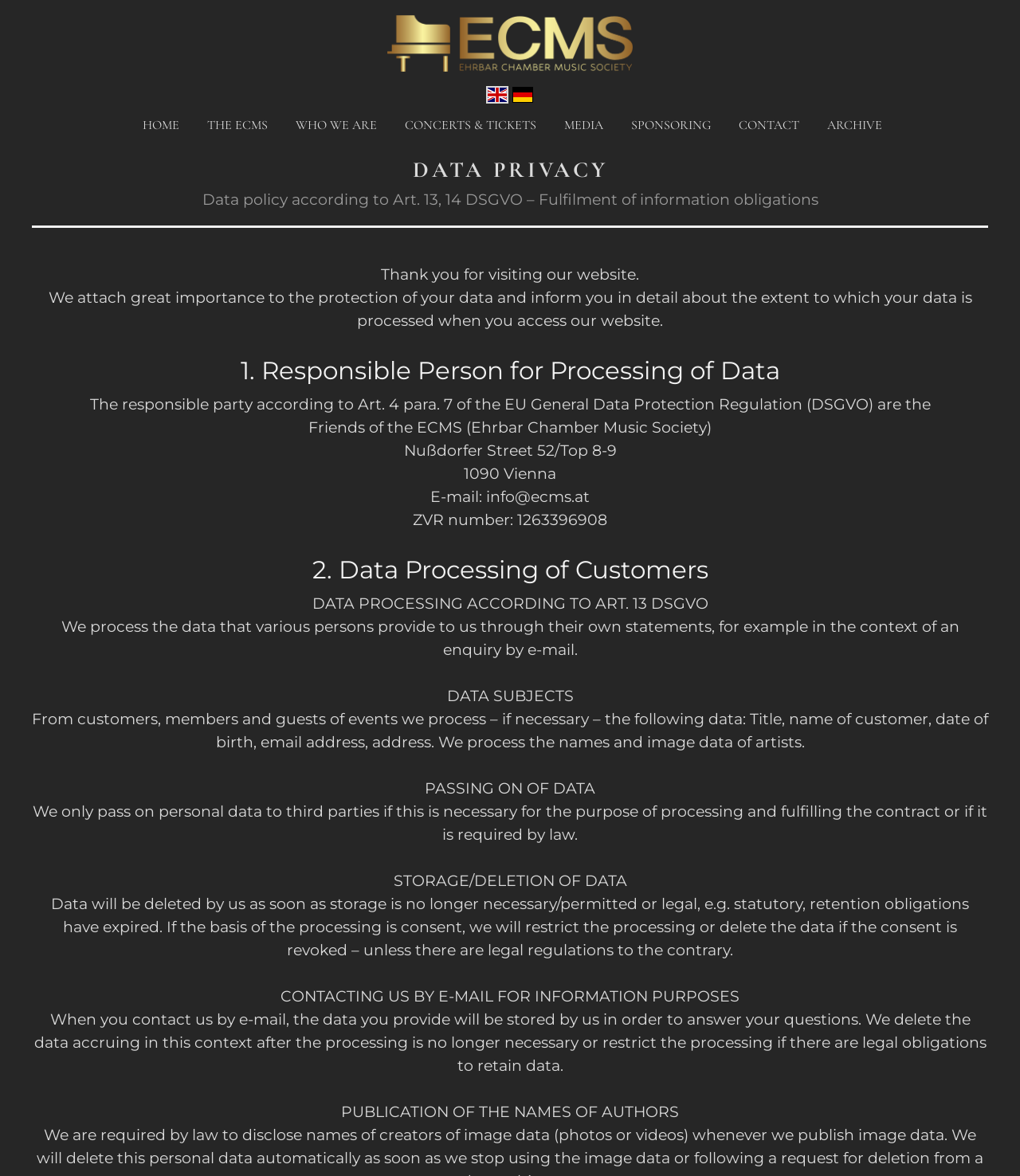Give an in-depth explanation of the webpage layout and content.

The webpage is about the privacy policy of an organization, specifically the Ehrbar Chamber Music Society (ECMS). At the top, there are several links to different sections of the website, including "HOME", "THE ECMS", "WHO WE ARE", "CONCERTS & TICKETS", "MEDIA", "SPONSORING", and "CONTACT". 

Below the links, there is a heading "DATA PRIVACY" followed by a paragraph explaining the importance of data protection and the purpose of the webpage. 

The main content of the webpage is divided into sections, each with a heading. The first section is "1. Responsible Person for Processing of Data", which provides information about the responsible party, including their name, address, email, and ZVR number. 

The second section is "2. Data Processing of Customers", which explains how the organization processes customer data, including the types of data collected and the purposes of processing. This section is further divided into subsections, including "DATA PROCESSING ACCORDING TO ART. 13 DSGVO", "DATA SUBJECTS", "PASSING ON OF DATA", "STORAGE/DELETION OF DATA", and "CONTACTING US BY E-MAIL FOR INFORMATION PURPOSES". 

Throughout the webpage, there are several blocks of text providing detailed information about the organization's data processing practices. The text is organized in a clear and structured manner, making it easy to follow and understand.